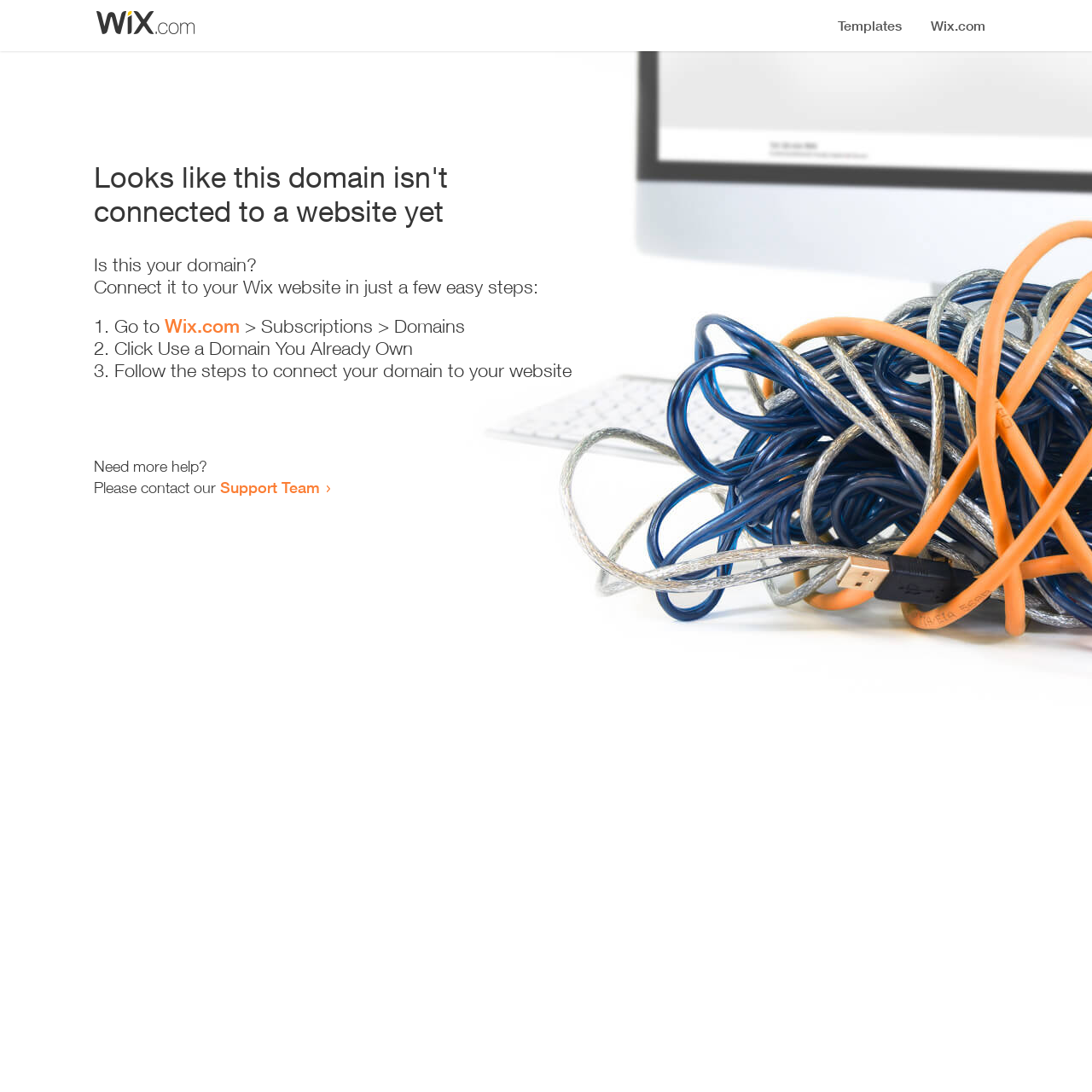What is the first step to connect the domain?
Look at the image and answer with only one word or phrase.

Go to Wix.com